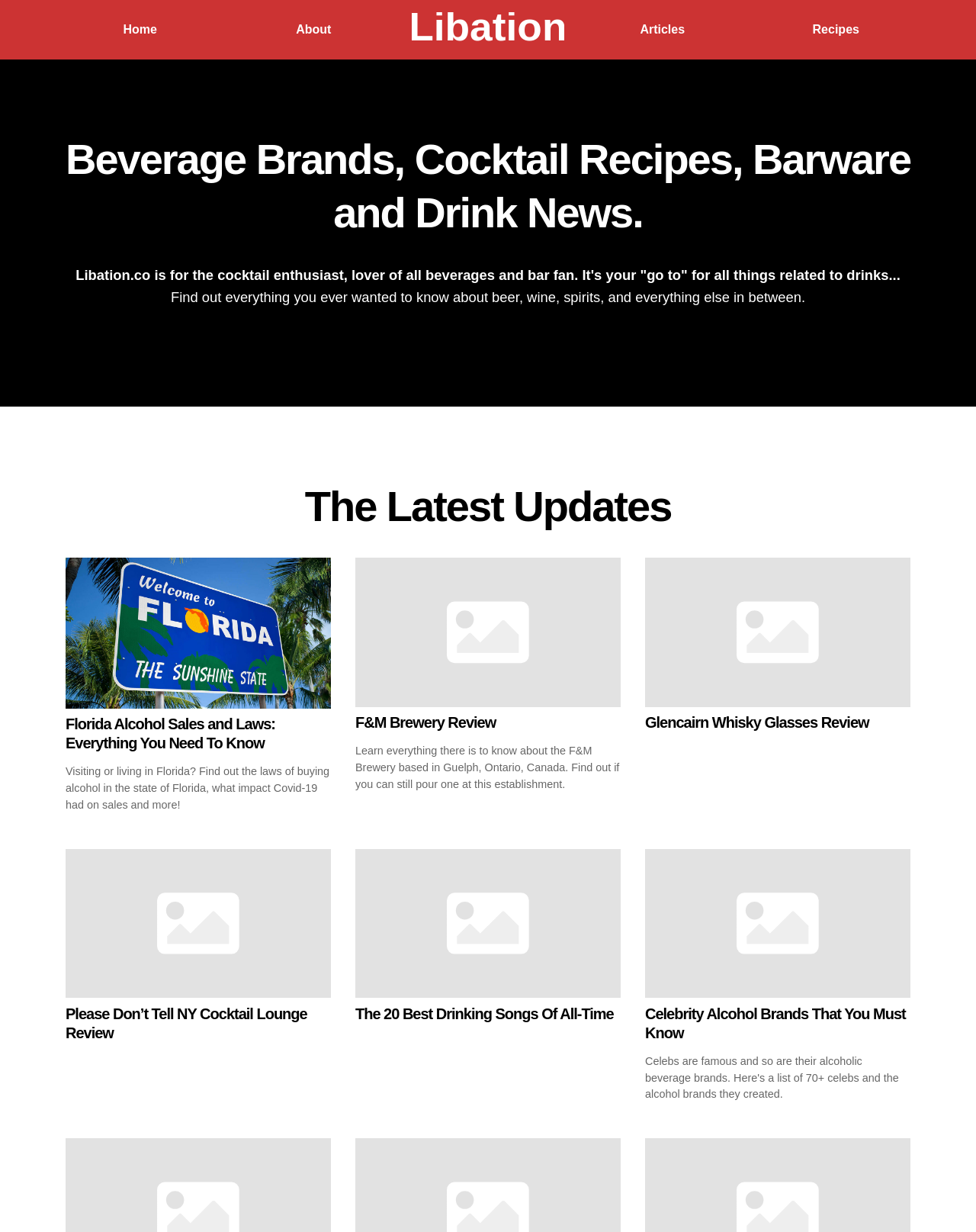Please determine the bounding box coordinates of the section I need to click to accomplish this instruction: "Learn about F&M Brewery".

[0.364, 0.453, 0.636, 0.652]